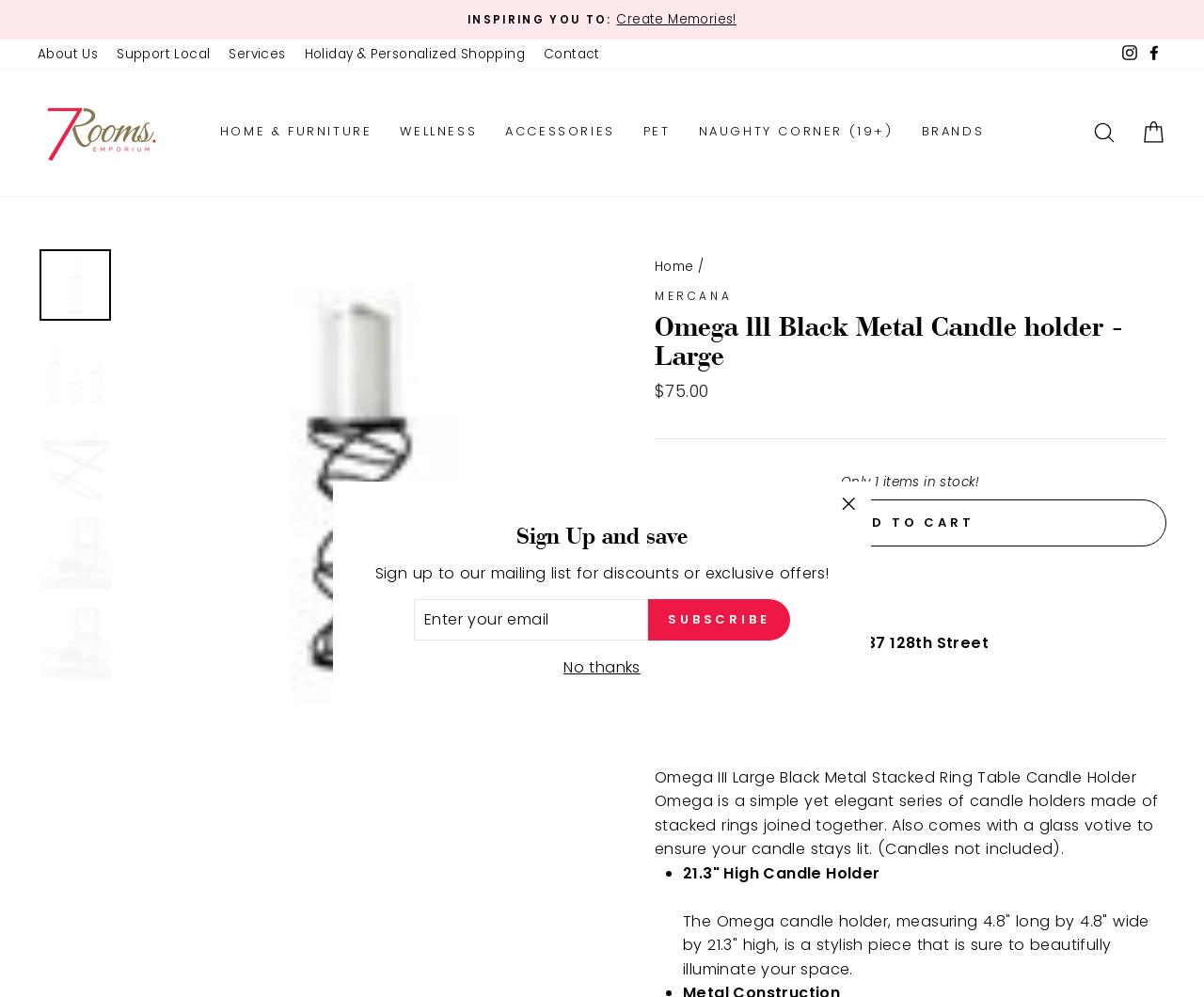Please identify the bounding box coordinates of the element's region that needs to be clicked to fulfill the following instruction: "View store information". The bounding box coordinates should consist of four float numbers between 0 and 1, i.e., [left, top, right, bottom].

[0.58, 0.696, 0.962, 0.715]